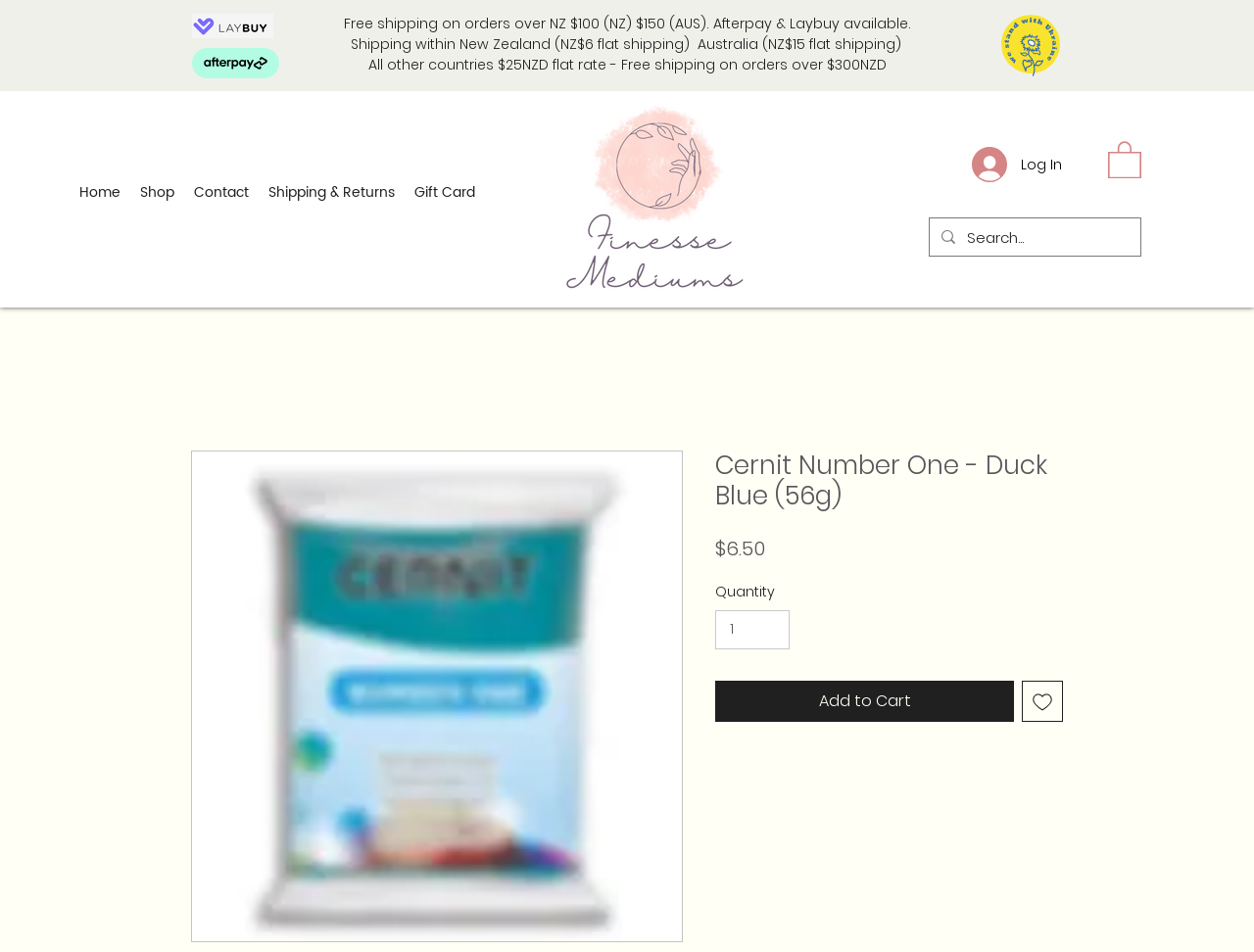Give a detailed account of the webpage.

This webpage is about a product called Cernit Number One - Duck Blue (56g) from Finesse Mediums. At the top of the page, there is a banner image with a grey background, followed by three lines of text describing the shipping policies. Below the shipping information, there is a navigation menu with links to Home, Shop, Contact, Shipping & Returns, Gift Card, and More.

To the right of the navigation menu, there is a product image with a blue background, and below it, a button to log in. Next to the log in button, there is a search bar with a magnifying glass icon. 

The main product information is displayed below the search bar. The product name, Cernit Number One - Duck Blue (56g), is displayed in a large font, followed by the price, $6.50, and a label indicating that it is the price. Below the price, there is a quantity selector and an Add to Cart button. Next to the Add to Cart button, there is an Add to Wishlist button with a heart icon.

There are four links at the top right corner of the page, including a link to the product image. The page also has a few icons, including a magnifying glass for the search bar and a heart icon for the Add to Wishlist button.